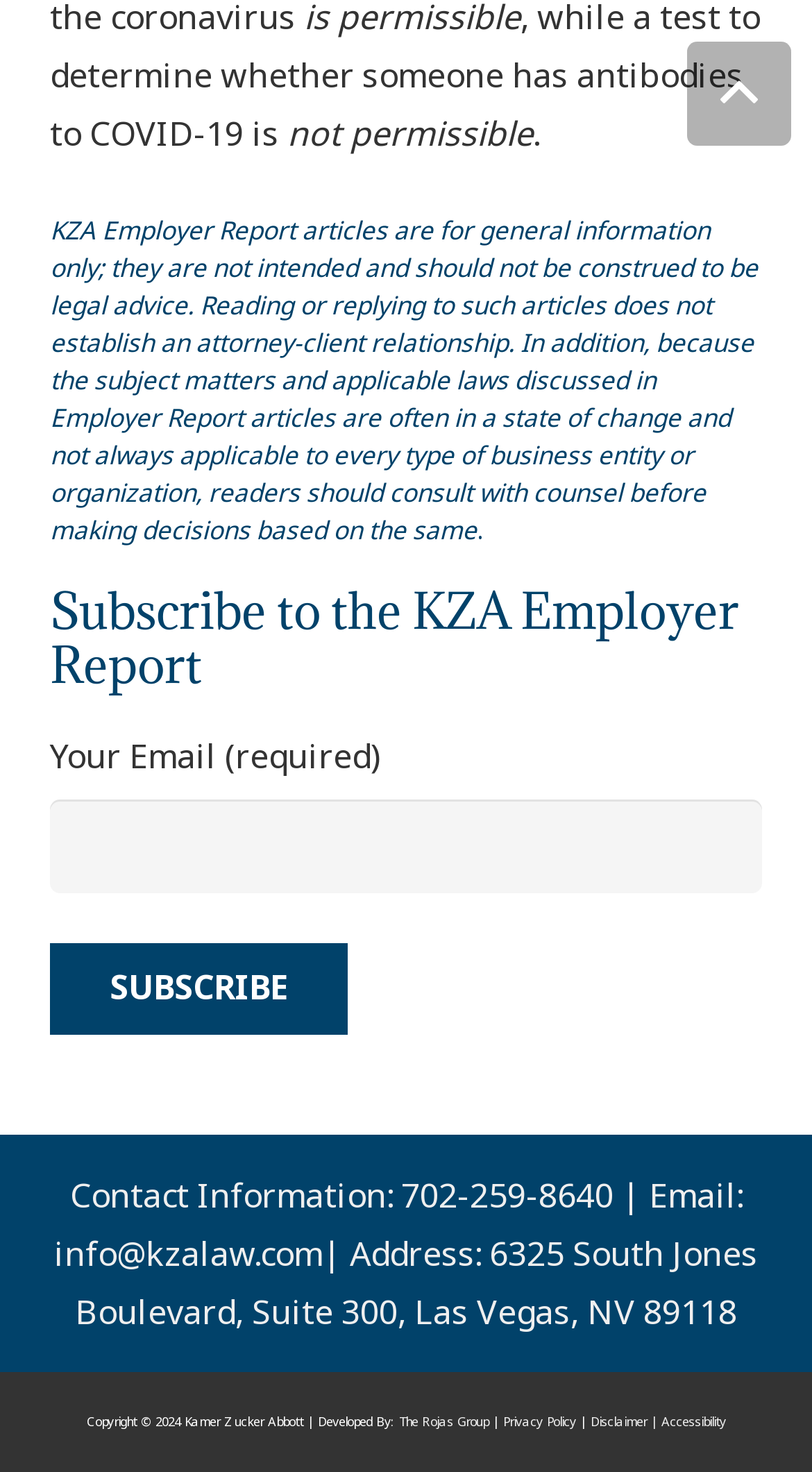What is the purpose of the KZA Employer Report articles?
Look at the webpage screenshot and answer the question with a detailed explanation.

The purpose of the KZA Employer Report articles is for general information only, as stated in the disclaimer at the top of the webpage. It is not intended to be legal advice, and readers should consult with counsel before making decisions based on the articles.